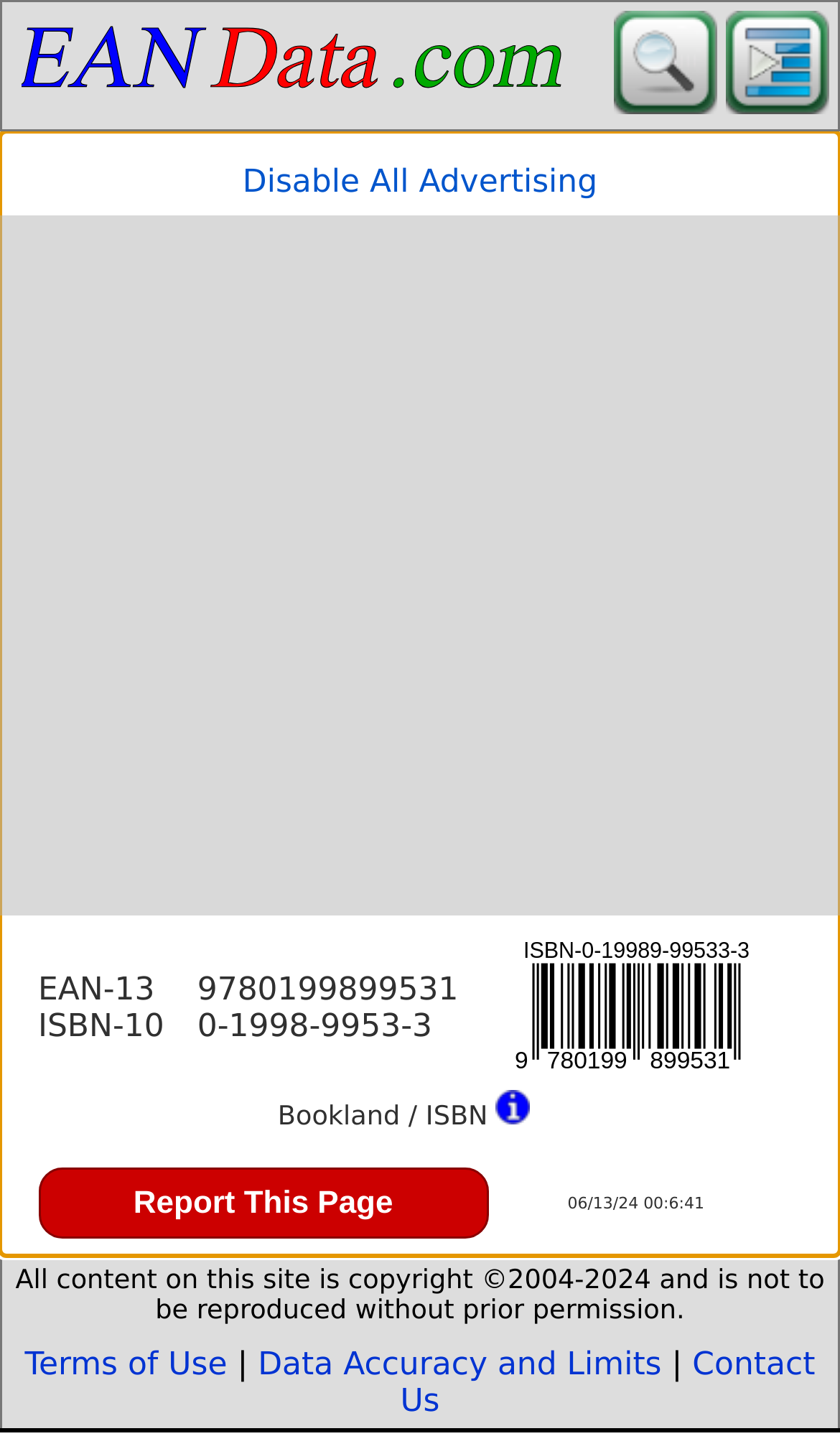Provide a one-word or short-phrase answer to the question:
What is the weight of the product?

0.6 pounds